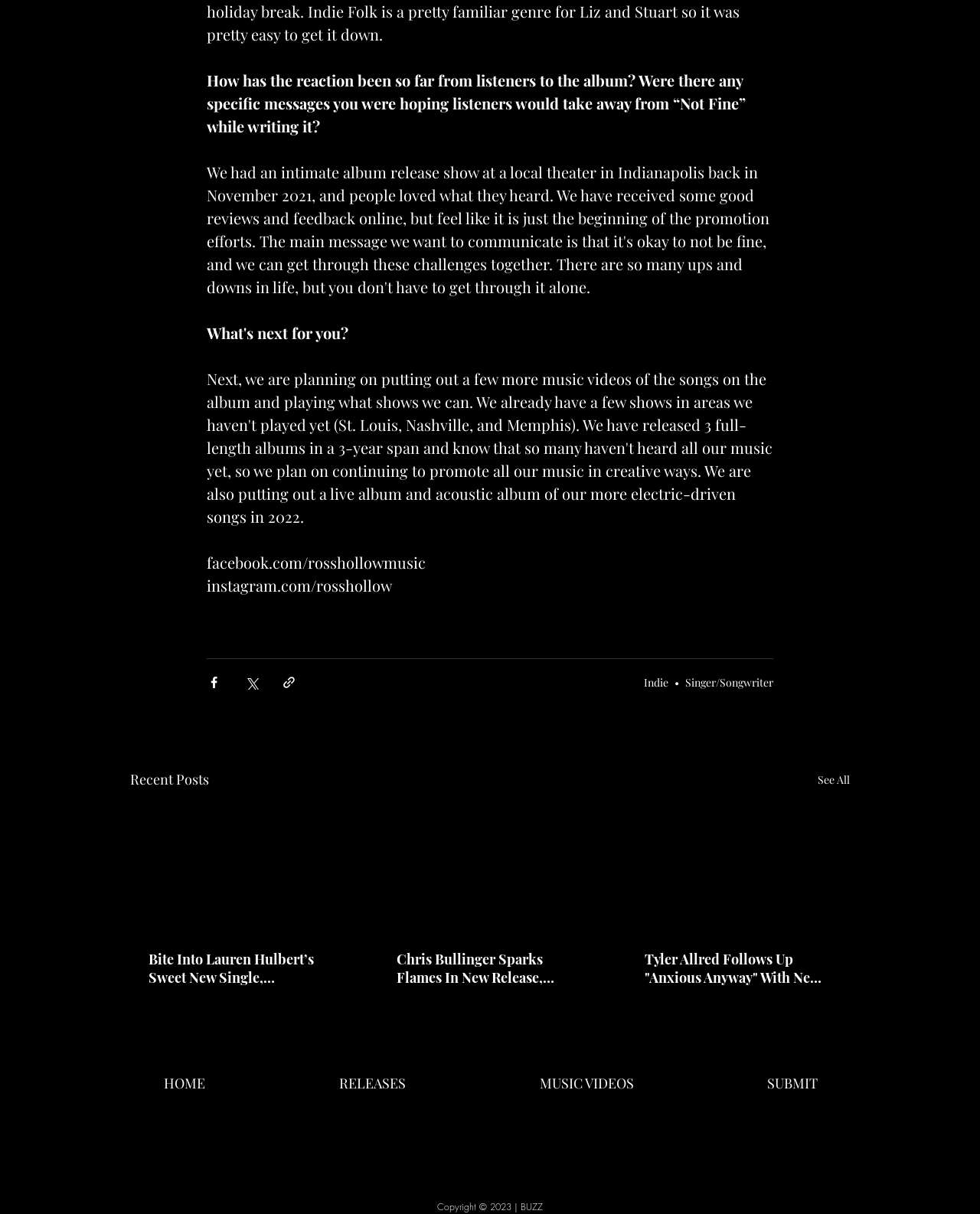Find the UI element described as: "MUSIC VIDEOS" and predict its bounding box coordinates. Ensure the coordinates are four float numbers between 0 and 1, [left, top, right, bottom].

[0.482, 0.878, 0.715, 0.906]